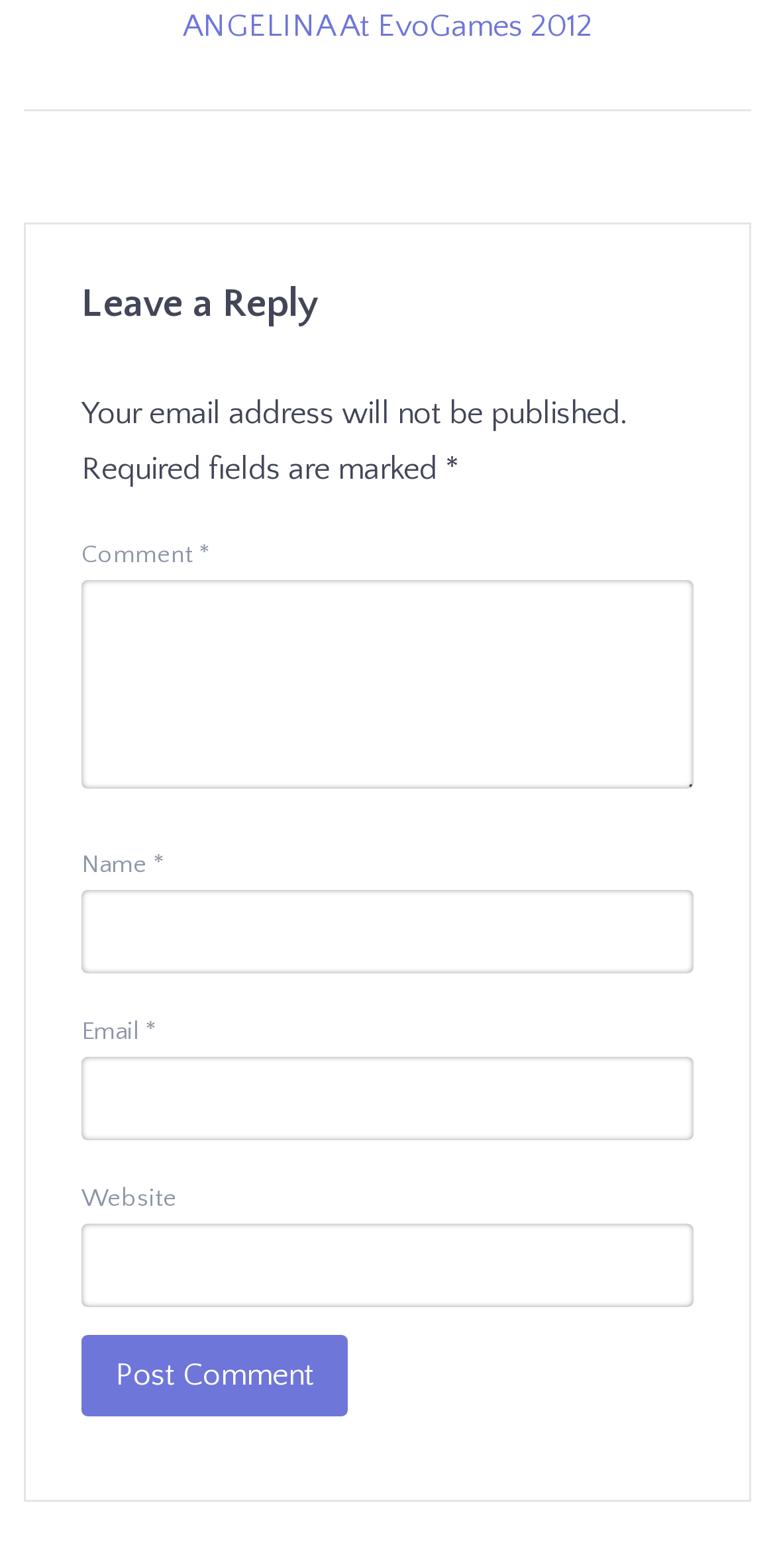Using the image as a reference, answer the following question in as much detail as possible:
What information is required to leave a comment?

The webpage has three required text fields: 'Name', 'Email', and 'Comment', indicated by the asterisk symbol (*) next to each field. This suggests that users must provide this information to leave a comment.